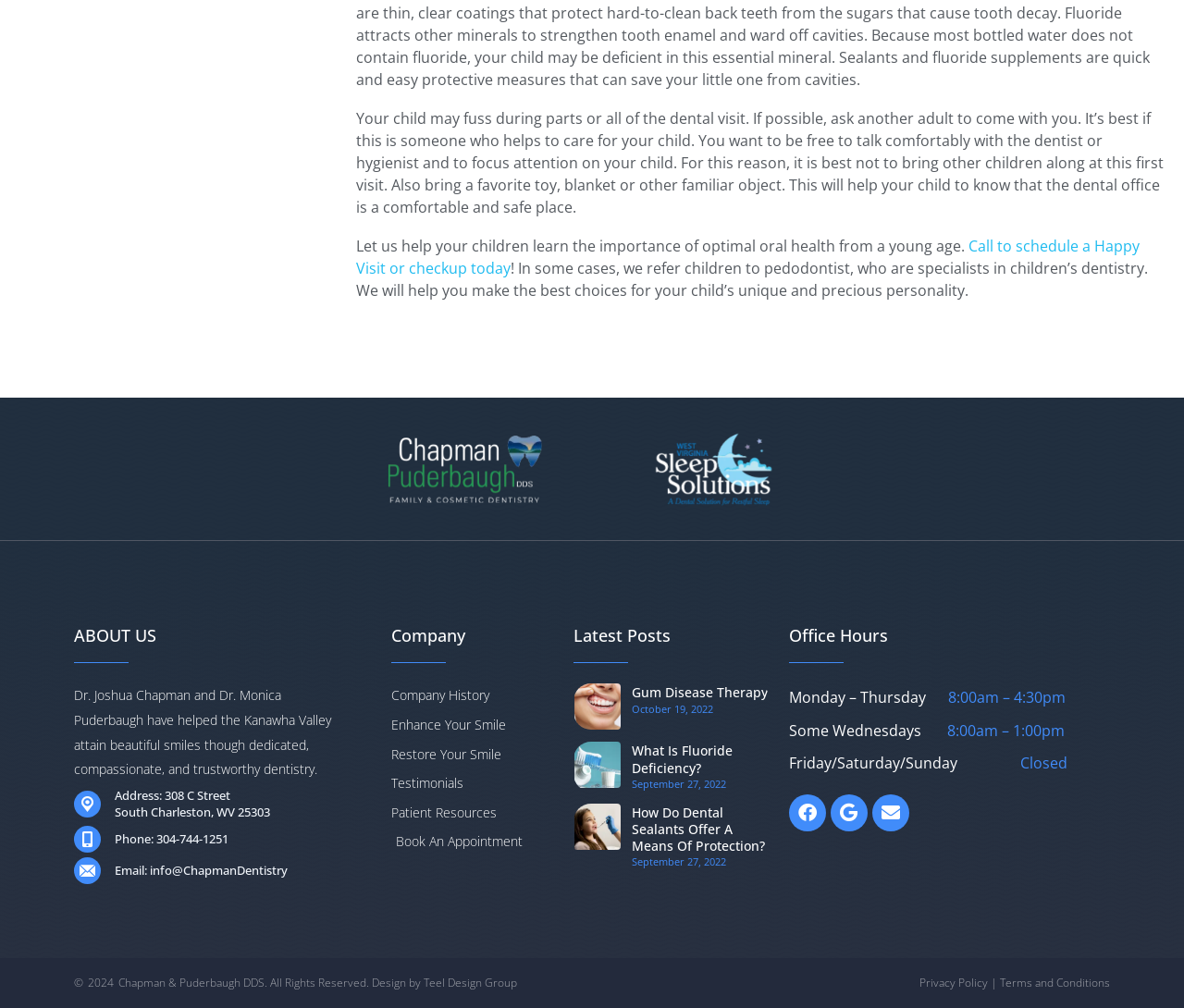Please analyze the image and provide a thorough answer to the question:
What is the purpose of the dental office?

Based on the content of the webpage, it appears that the dental office is designed to provide dental care services to patients, including children. The text mentions the importance of optimal oral health and the services provided by the dentists, Dr. Joshua Chapman and Dr. Monica Puderbaugh.